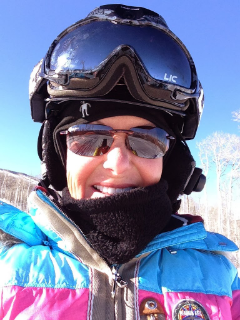Generate a detailed caption that encompasses all aspects of the image.

The image features a smiling individual dressed for winter sports, likely skiing or snowboarding, as indicated by the protective gear. She is wearing a bright, colorful jacket that combines shades of blue and pink, showcasing a playful and vibrant style. Her ensemble includes a black scarf wrapped snugly around her neck, providing warmth against the cold weather. On her head, she sports a ski helmet, which is a crucial safety accessory, accompanied by sunglasses that shield her eyes from the intense sunlight reflecting off the snow. In the background, snow-covered trees and a clear blue sky create a picturesque winter setting, suggesting a day filled with outdoor adventure and enjoyment in the snow. Overall, the image captures the excitement and joy of winter sports while highlighting the importance of safety and warmth.